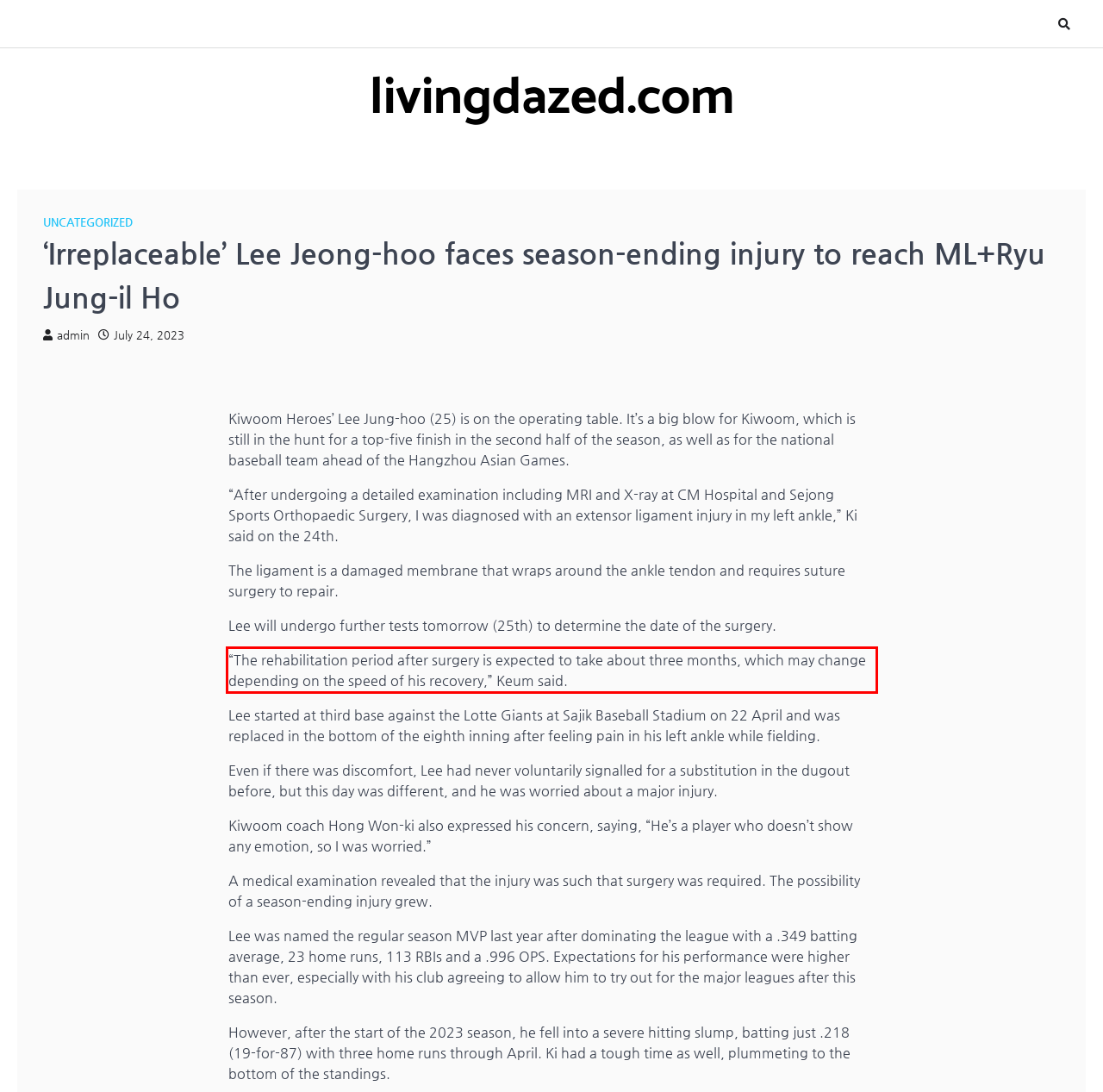Examine the webpage screenshot and use OCR to obtain the text inside the red bounding box.

“The rehabilitation period after surgery is expected to take about three months, which may change depending on the speed of his recovery,” Keum said.